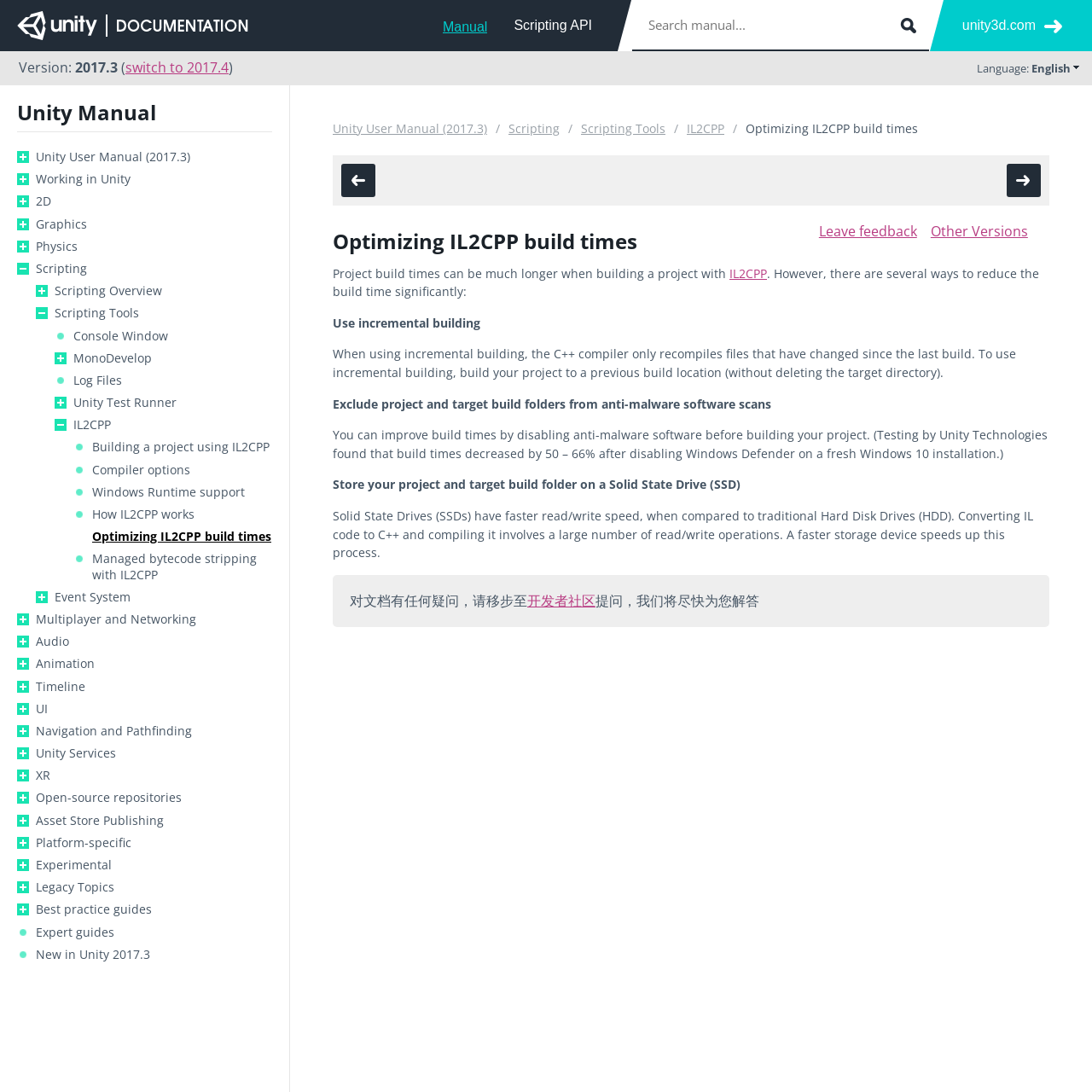Kindly determine the bounding box coordinates for the area that needs to be clicked to execute this instruction: "Go to Scripting Overview".

[0.05, 0.259, 0.249, 0.274]